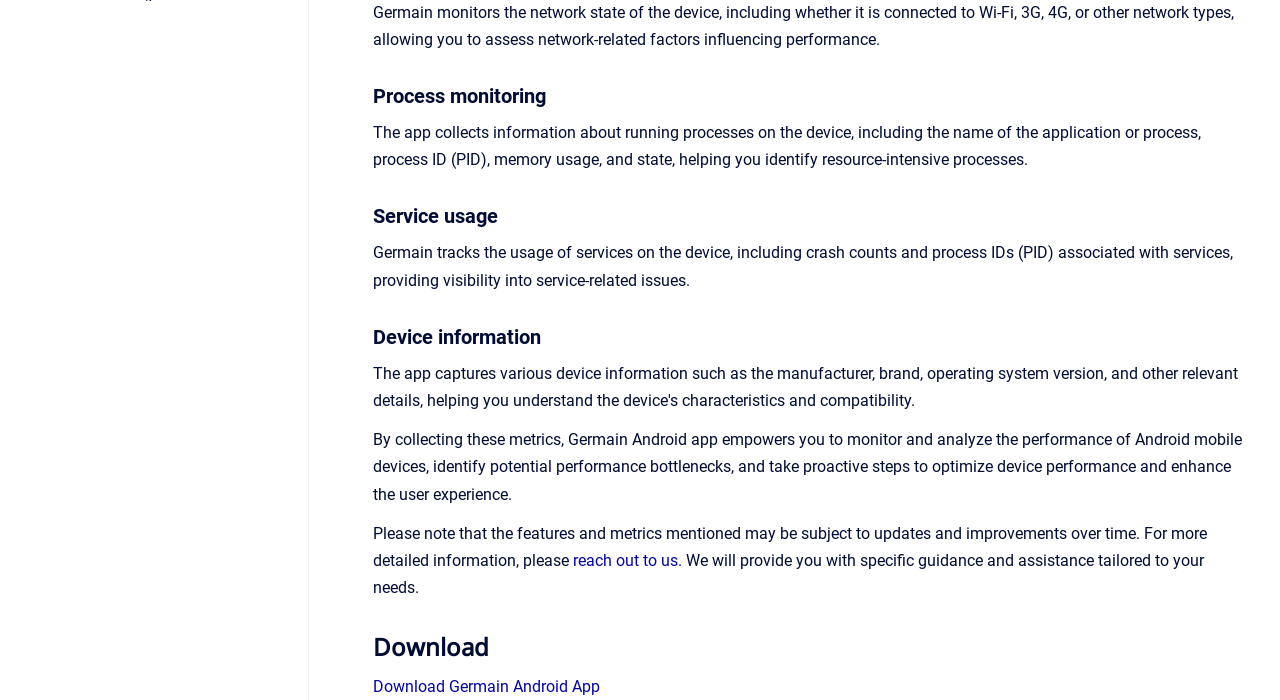Please determine the bounding box coordinates of the clickable area required to carry out the following instruction: "Click Download Germain Android App". The coordinates must be four float numbers between 0 and 1, represented as [left, top, right, bottom].

[0.291, 0.968, 0.469, 0.995]